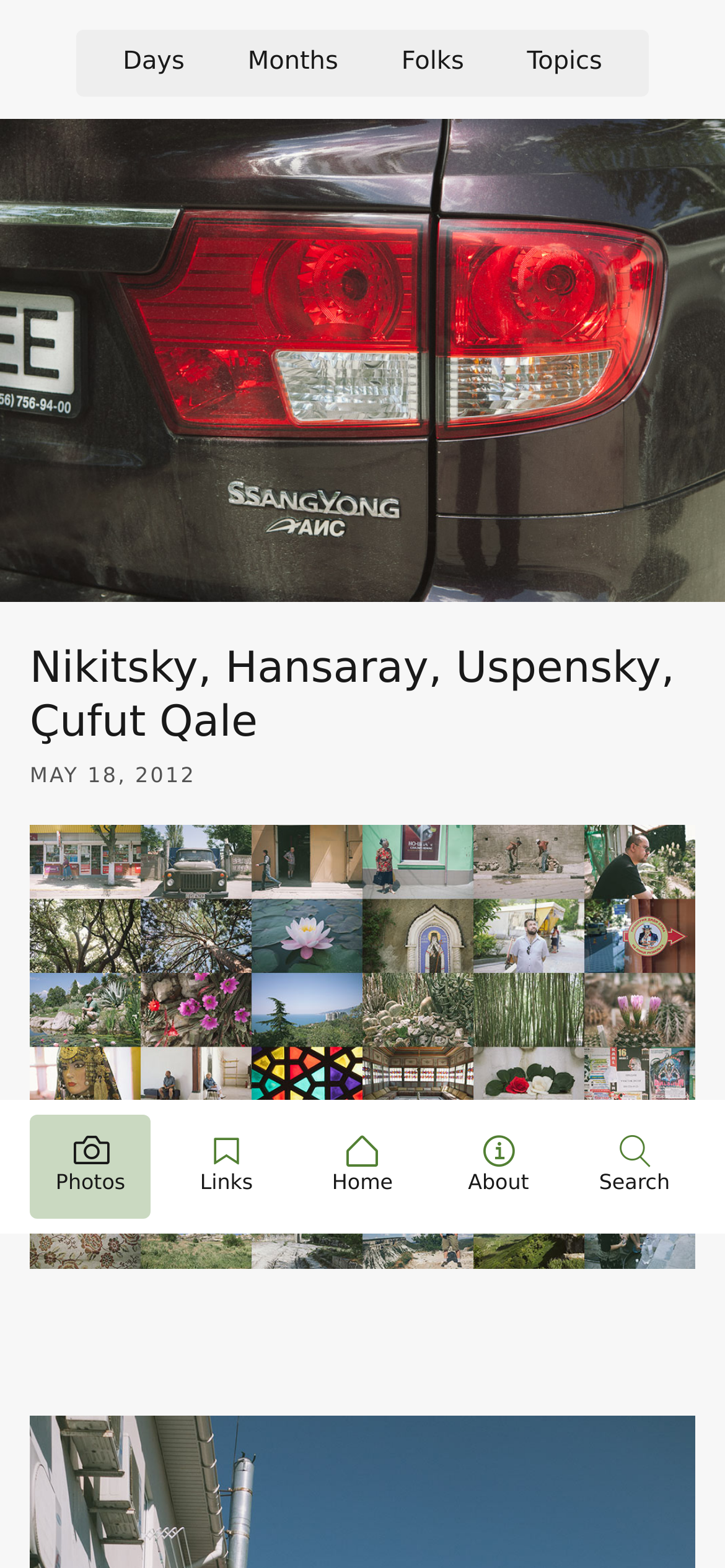What is the date mentioned on the webpage?
Please provide a comprehensive answer based on the contents of the image.

The date is mentioned in the time element within the header section of the webpage, which is 'MAY 18, 2012'.